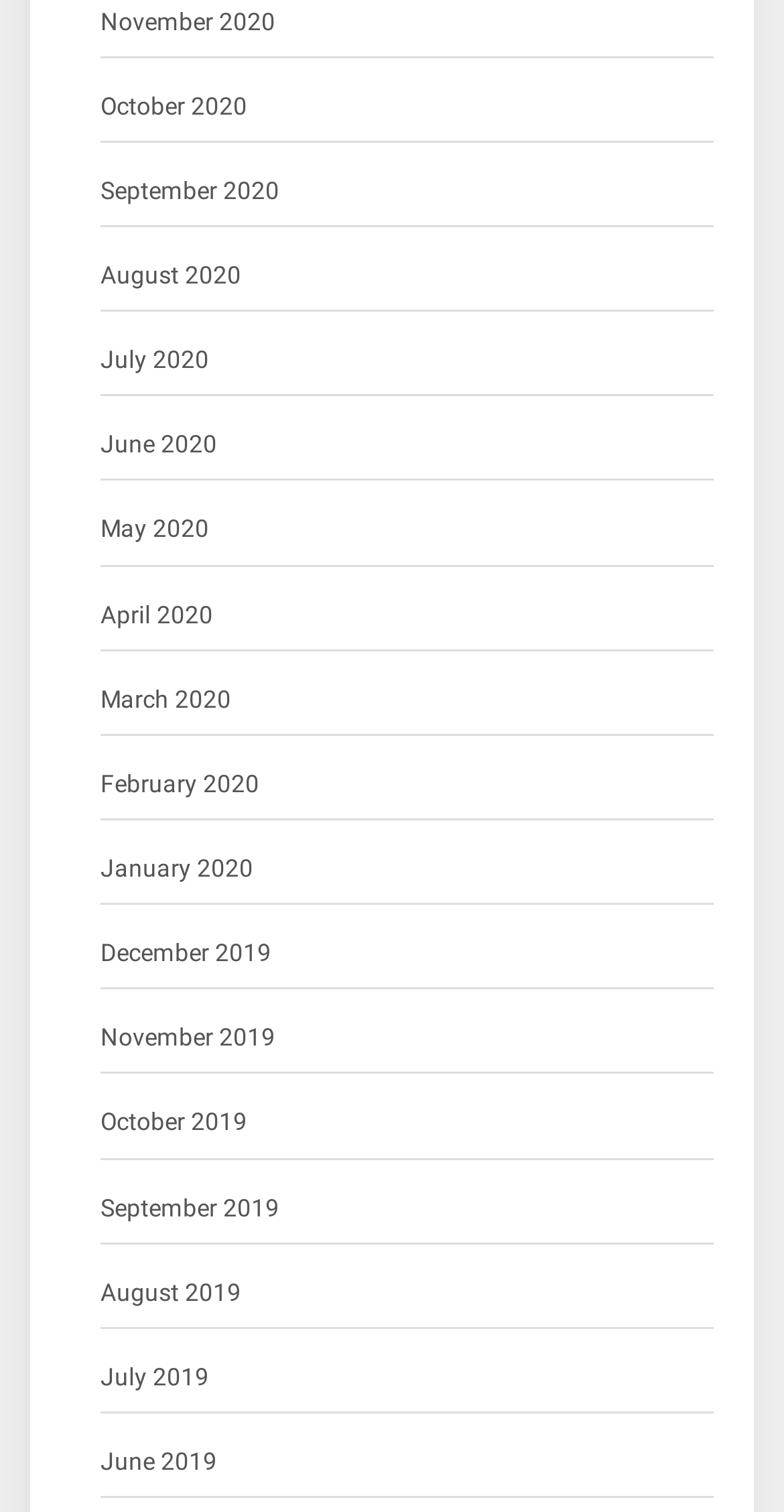Please identify the bounding box coordinates of the area that needs to be clicked to fulfill the following instruction: "view November 2020."

[0.128, 0.001, 0.351, 0.029]